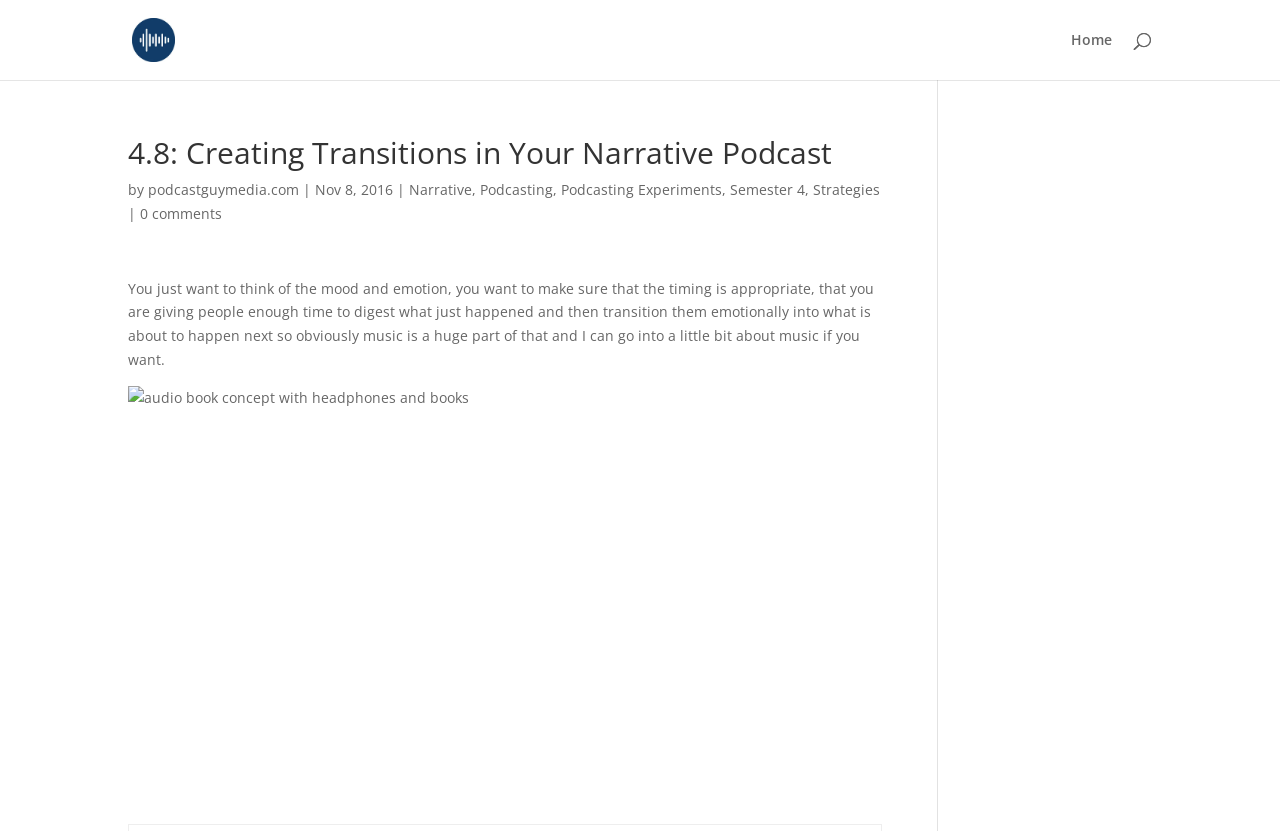Predict the bounding box of the UI element that fits this description: "Cookie settings".

None